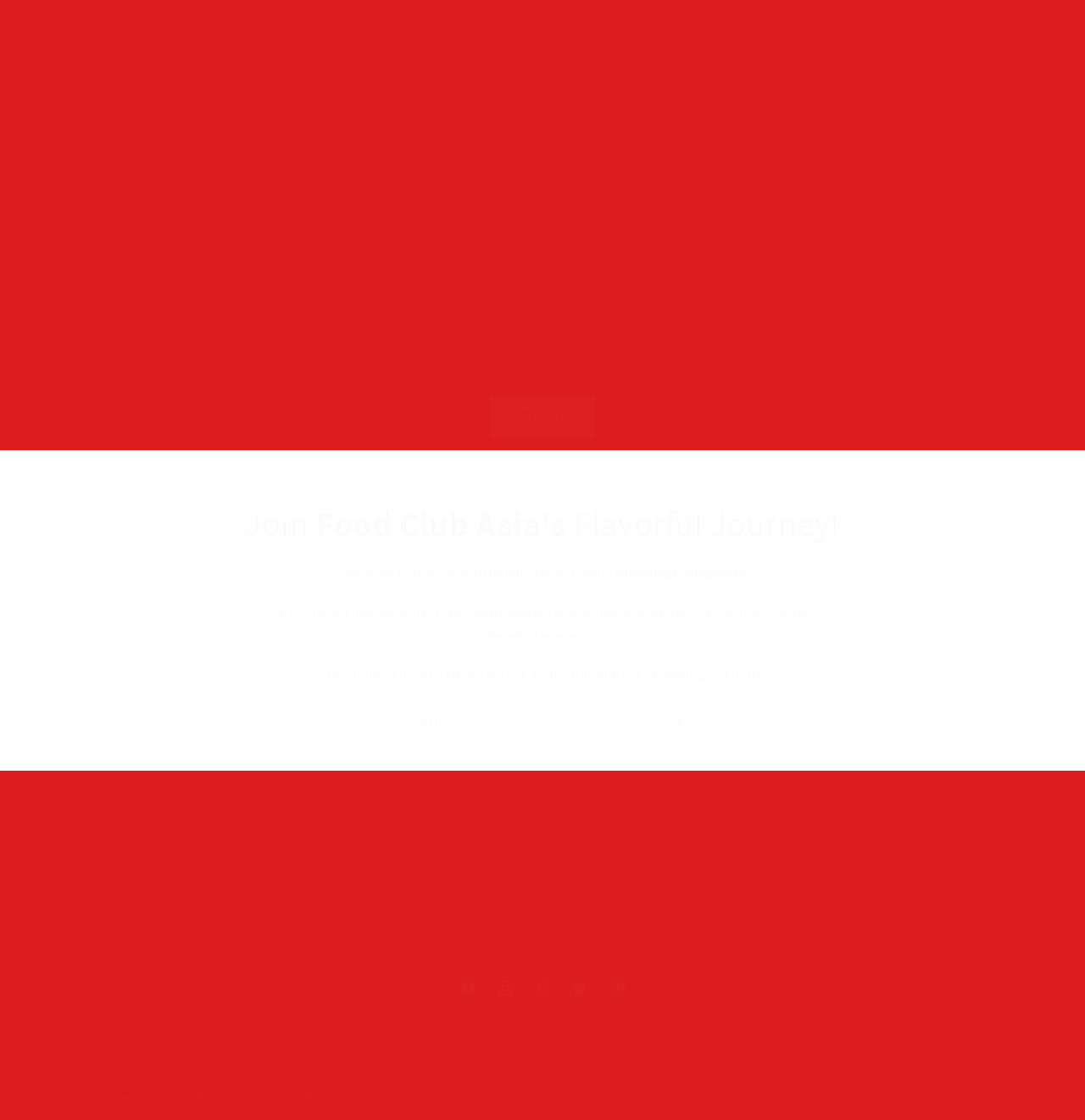Indicate the bounding box coordinates of the element that must be clicked to execute the instruction: "Follow Food Club Asia on Facebook". The coordinates should be given as four float numbers between 0 and 1, i.e., [left, top, right, bottom].

[0.414, 0.866, 0.448, 0.9]